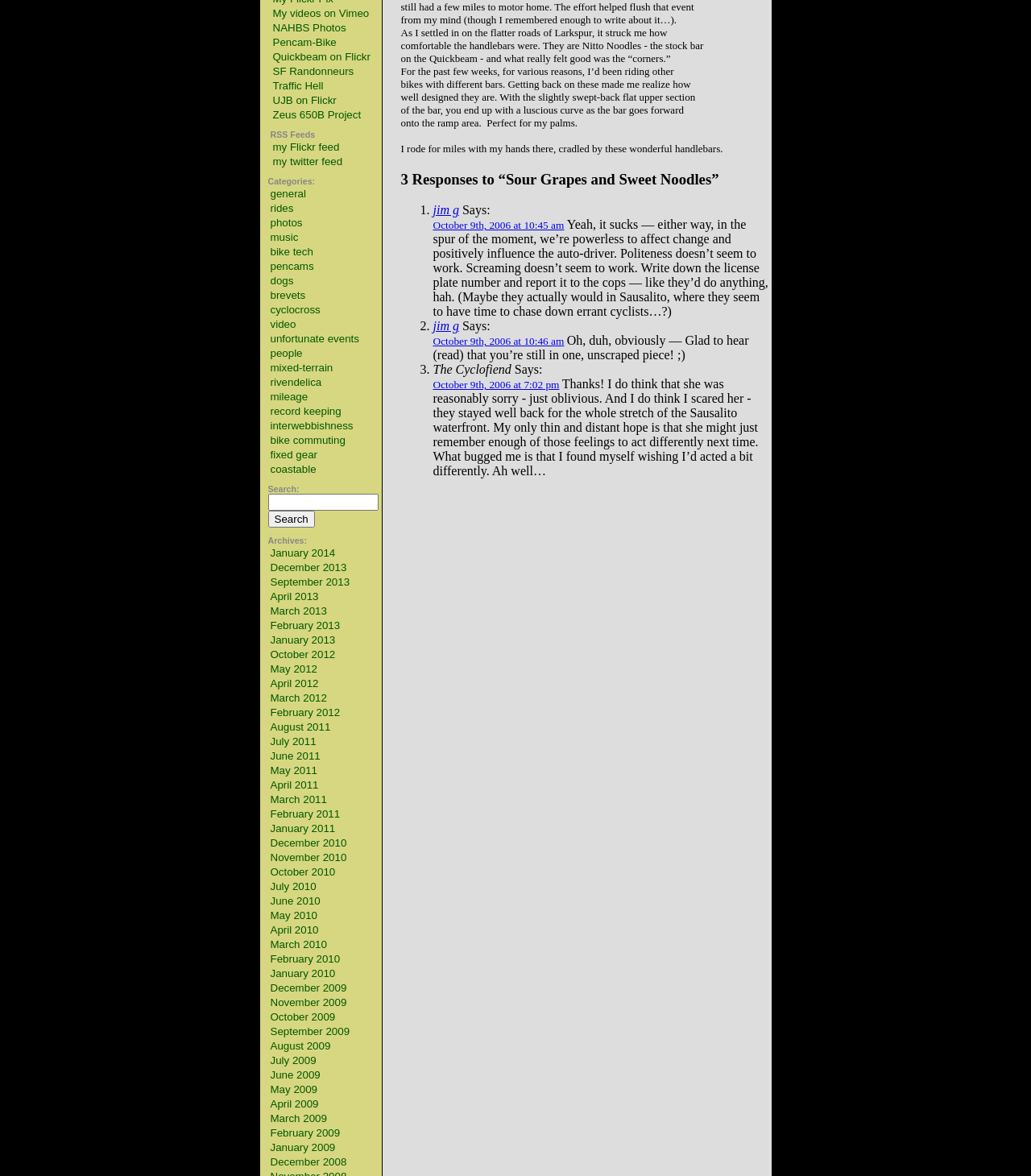Could you find the bounding box coordinates of the clickable area to complete this instruction: "Click on the 'bike tech' category"?

[0.262, 0.209, 0.304, 0.219]